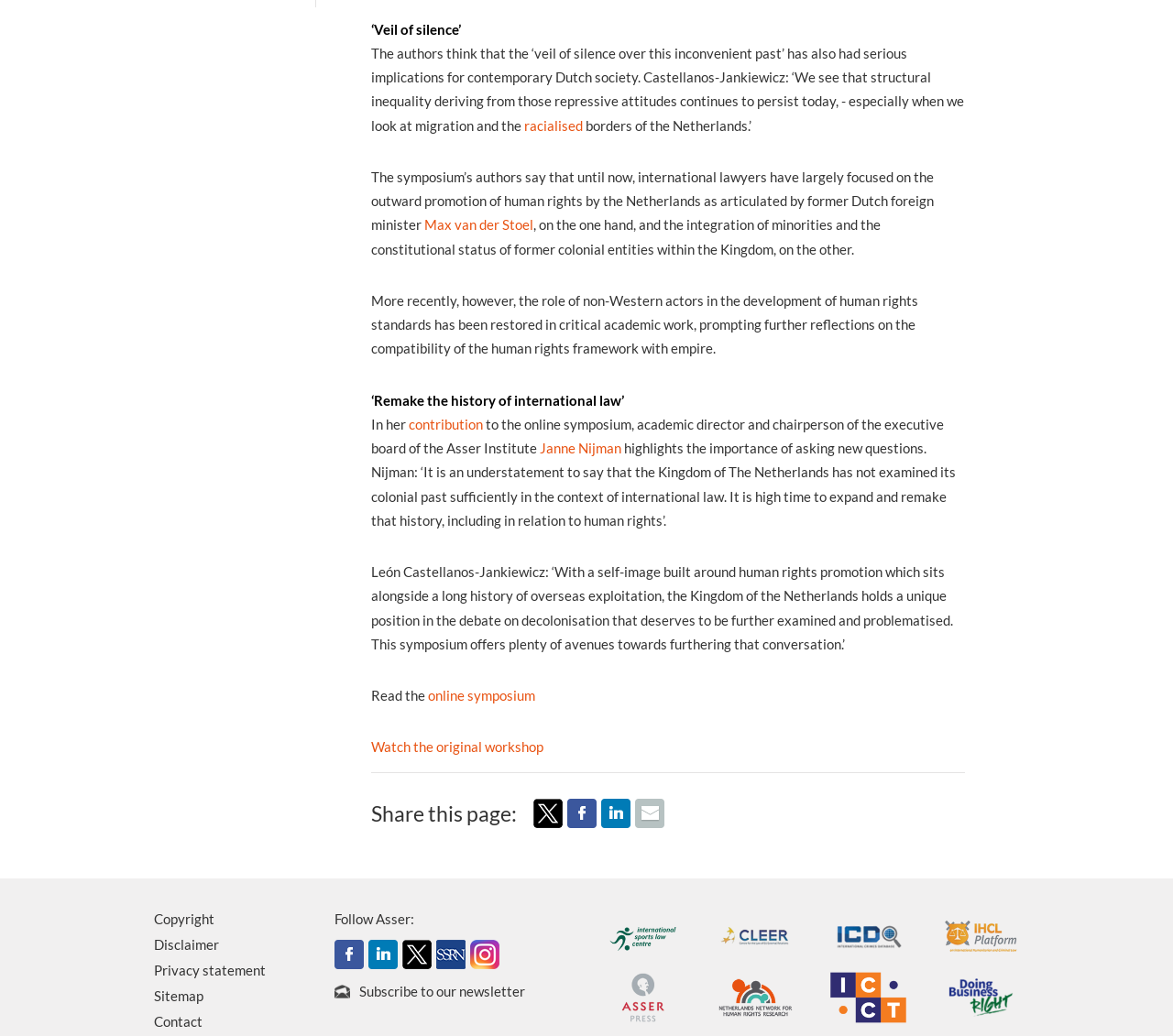Specify the bounding box coordinates of the element's area that should be clicked to execute the given instruction: "Follow Asser on Facebook". The coordinates should be four float numbers between 0 and 1, i.e., [left, top, right, bottom].

[0.285, 0.911, 0.31, 0.927]